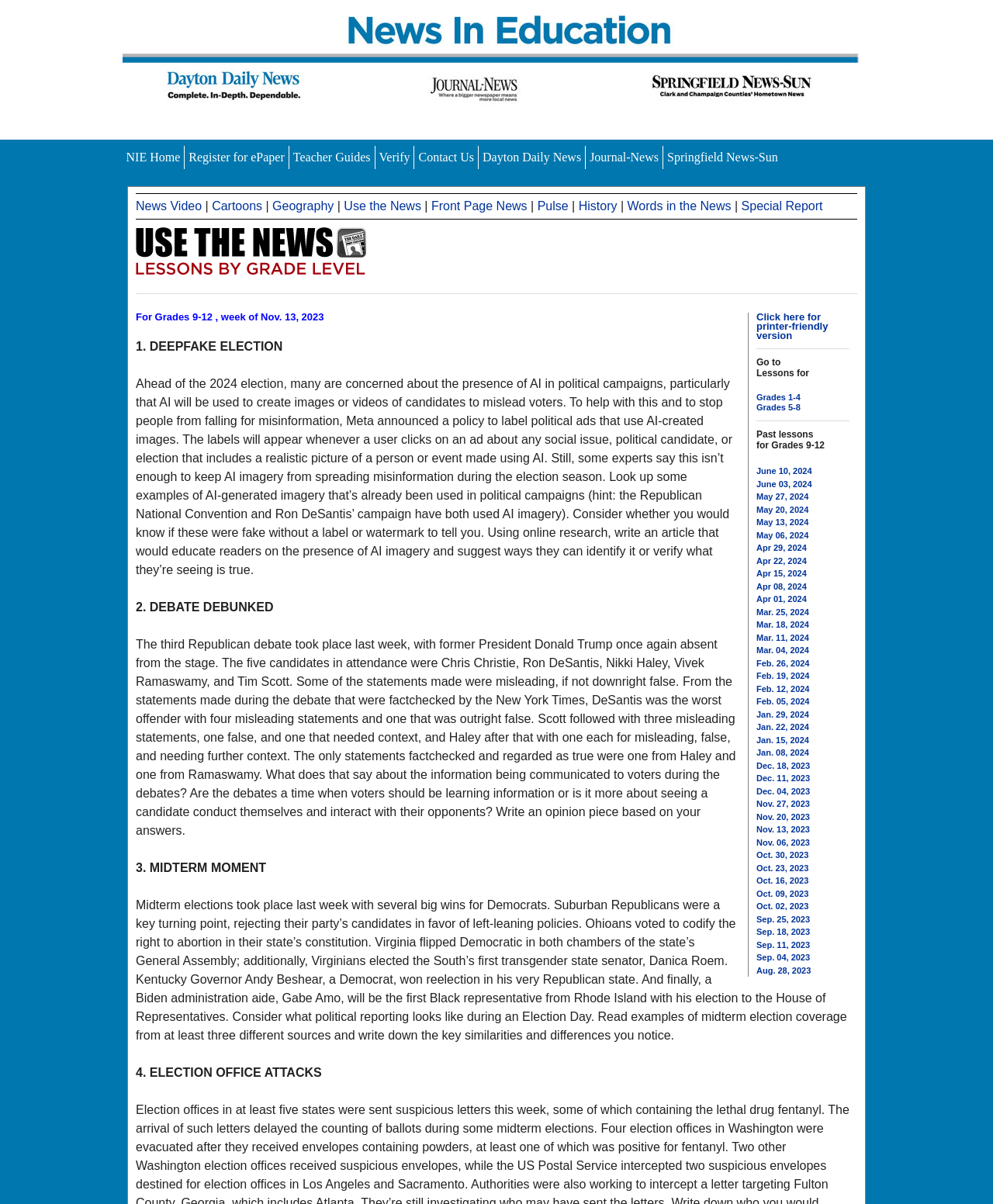What is the purpose of the 'Verify' link?
Look at the screenshot and provide an in-depth answer.

The 'Verify' link is located near other links like 'Register for ePaper' and 'Teacher Guides', which suggests that it might be related to verifying user information or credentials, but the exact purpose is not explicitly stated.